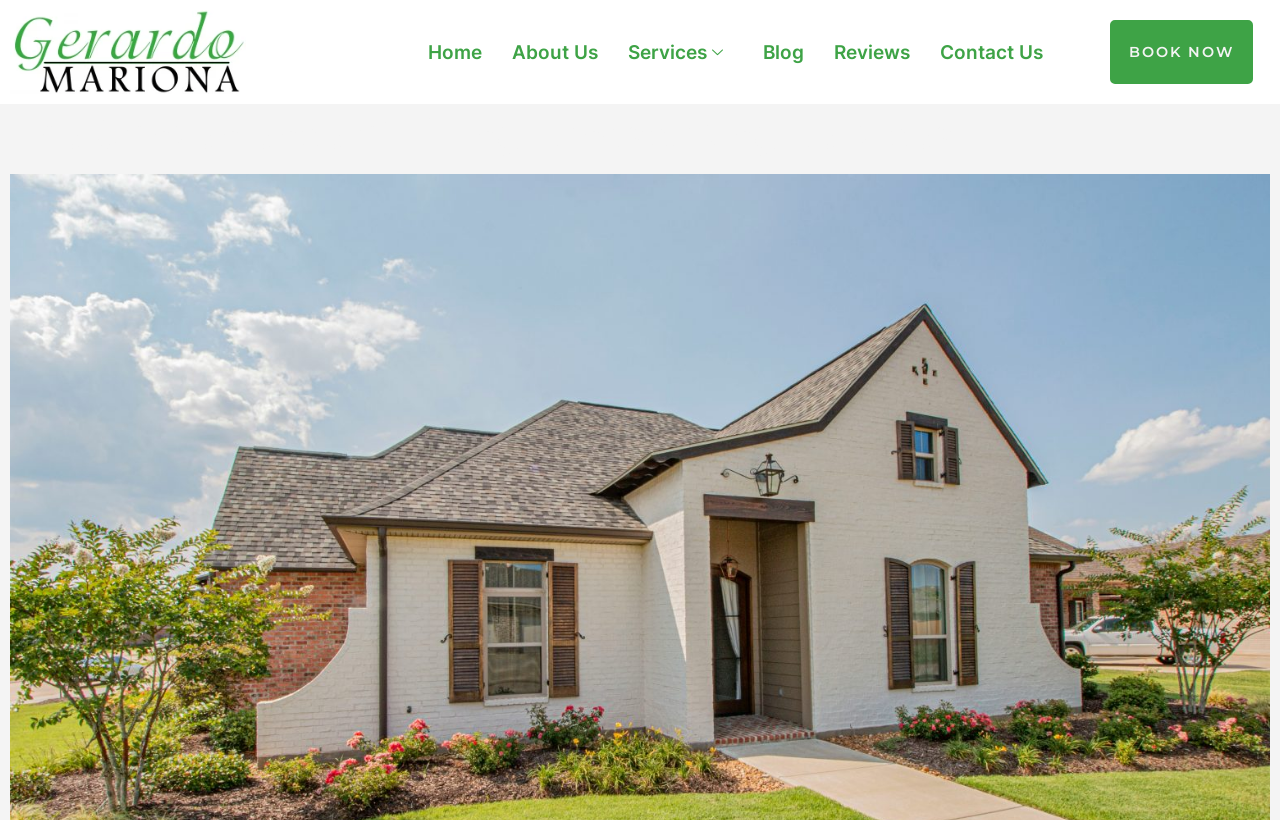Reply to the question with a single word or phrase:
What is the text on the logo?

Gerardo Mariona logo